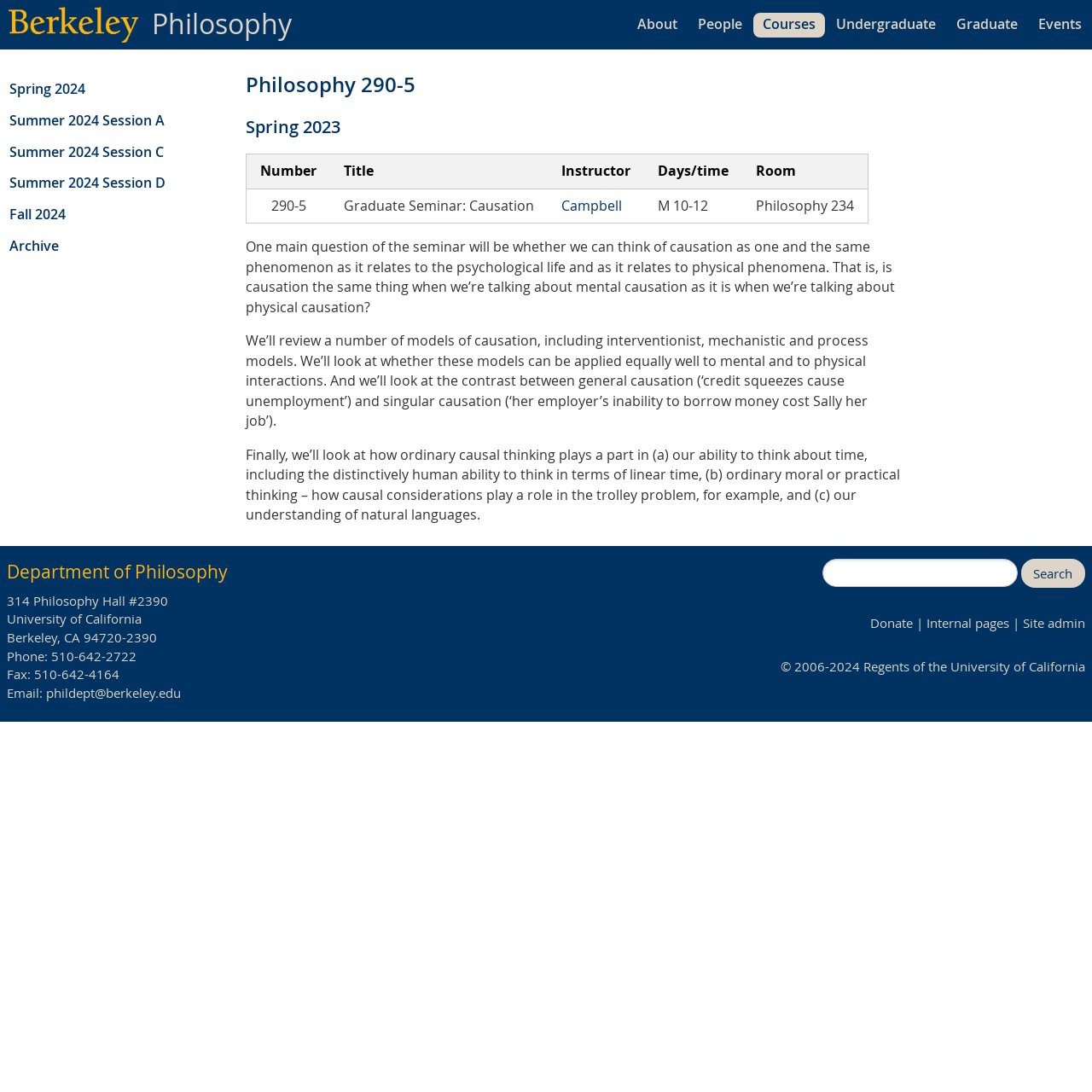Specify the bounding box coordinates for the region that must be clicked to perform the given instruction: "Donate to the department".

[0.797, 0.563, 0.836, 0.578]